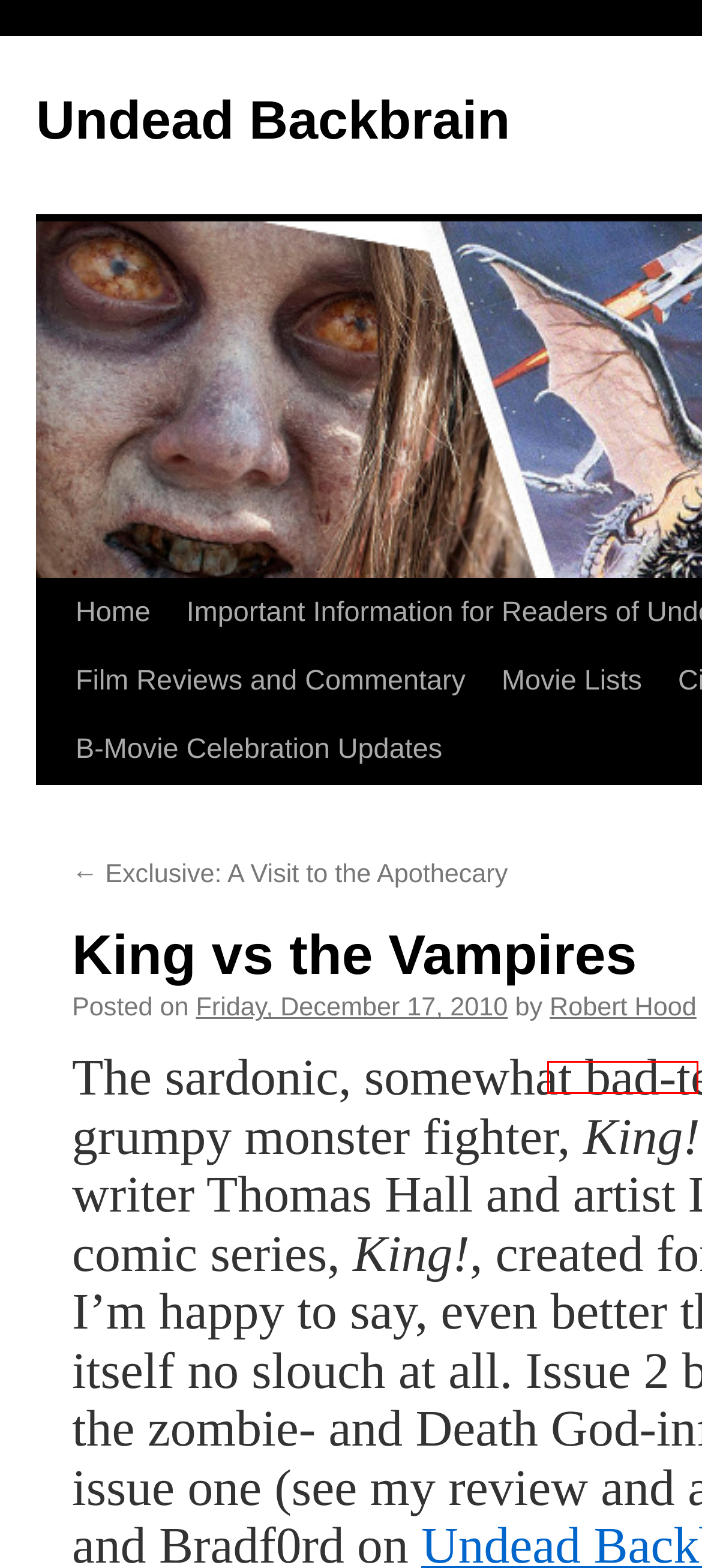You are provided with a screenshot of a webpage highlighting a UI element with a red bounding box. Choose the most suitable webpage description that matches the new page after clicking the element in the bounding box. Here are the candidates:
A. Movie Lists | Undead Backbrain
B. Robert Hood | Undead Backbrain
C. Cinema of the Backbrain | Undead Backbrain
D. Ben Peek — LiveJournal
E. Dreamer of Furious Oceans – Robert Hood, Writer
F. Mecha | Undead Backbrain
G. Undead Backbrain | Giant monsters, ghosts, zombies, weird stuff and Robert Hood, Writer
H. Exclusive: A Visit to the Apothecary | Undead Backbrain

B